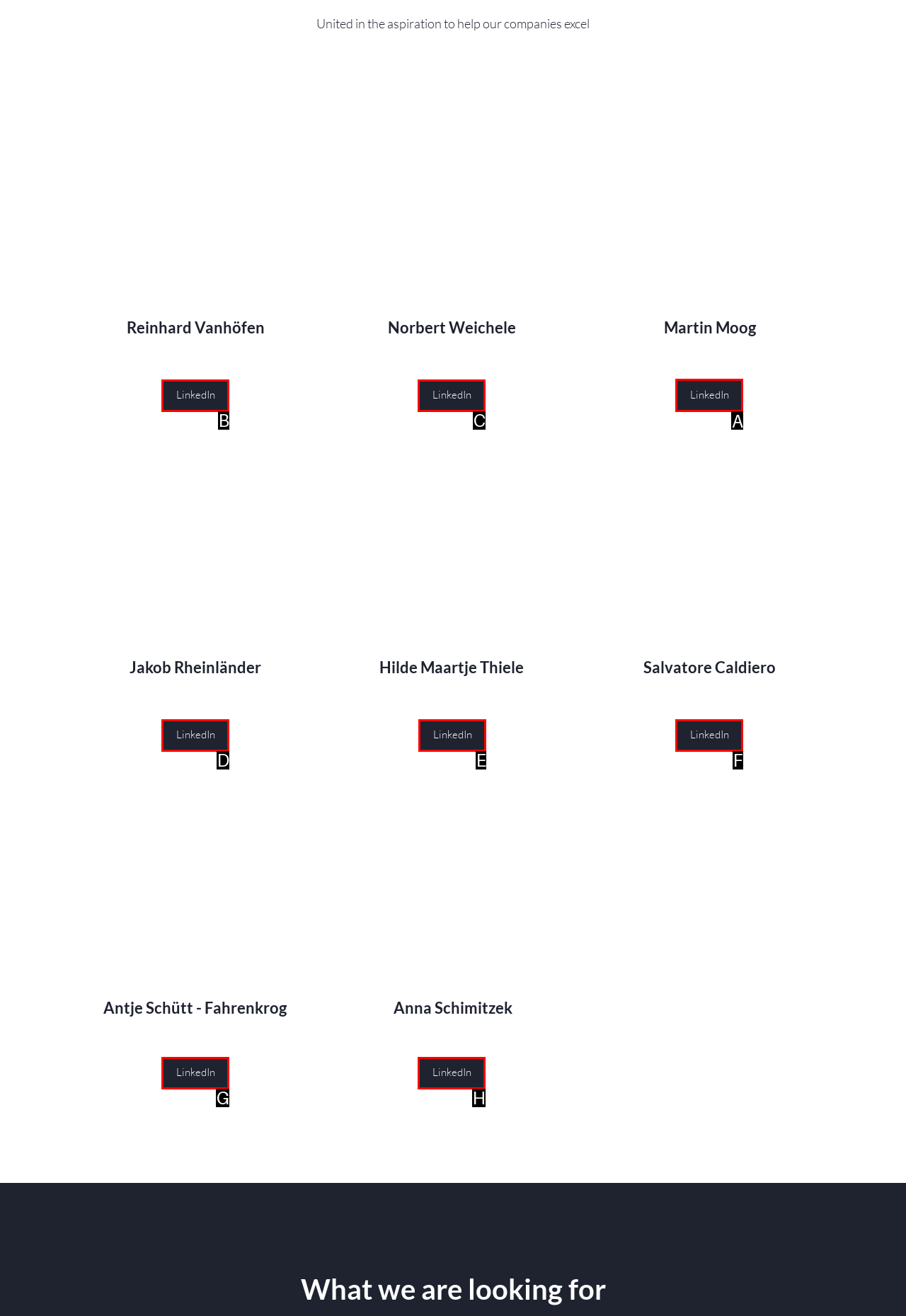Which lettered option should be clicked to achieve the task: View Martin Moog's LinkedIn profile? Choose from the given choices.

A